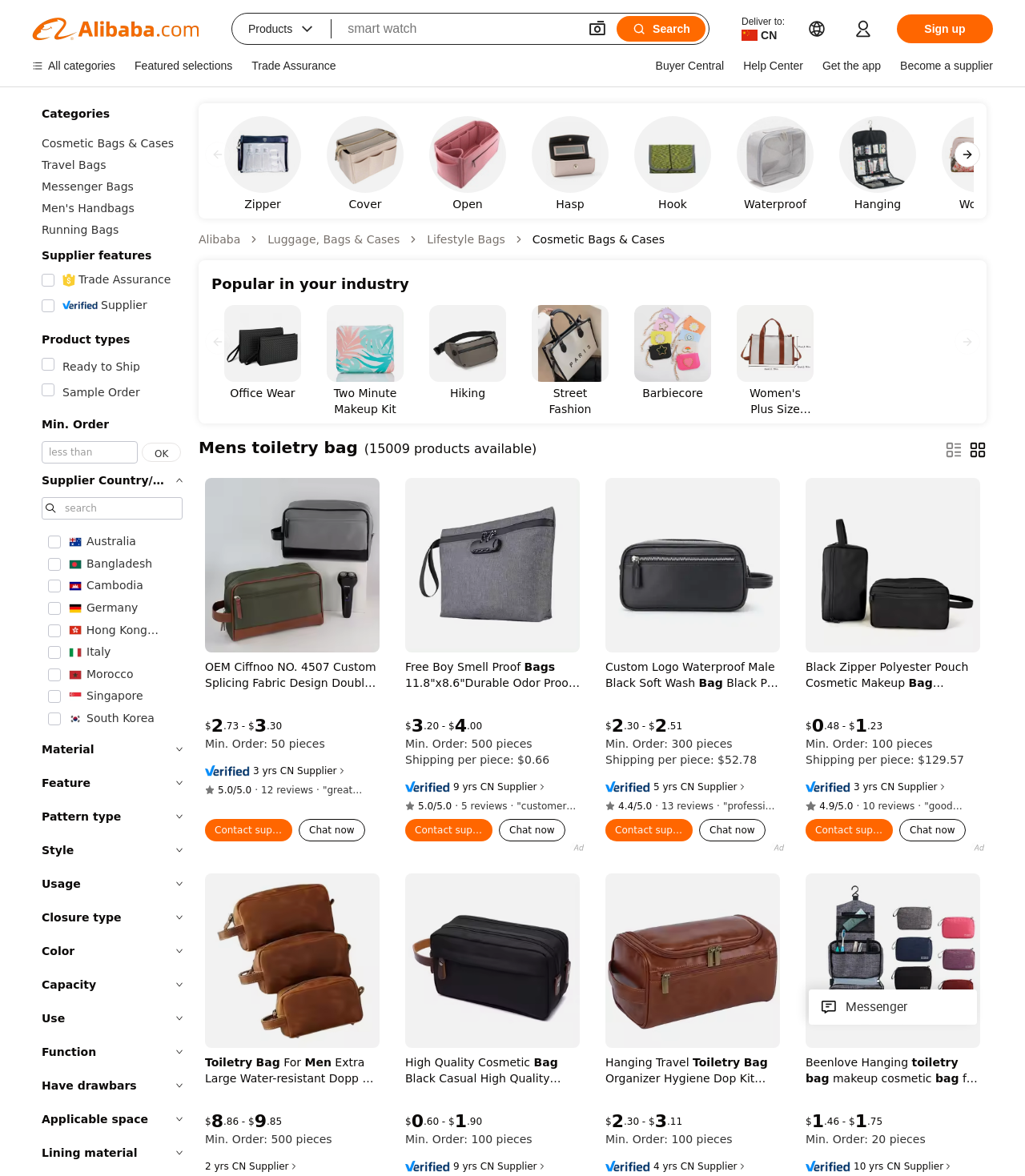What is the feature of suppliers marked with 'Trade Assurance'?
Please provide a detailed and thorough answer to the question.

I found an image element with a StaticText element 'Trade Assurance' nearby. This suggests that suppliers marked with 'Trade Assurance' have a certain feature or guarantee, which is 'Trade Assurance'.